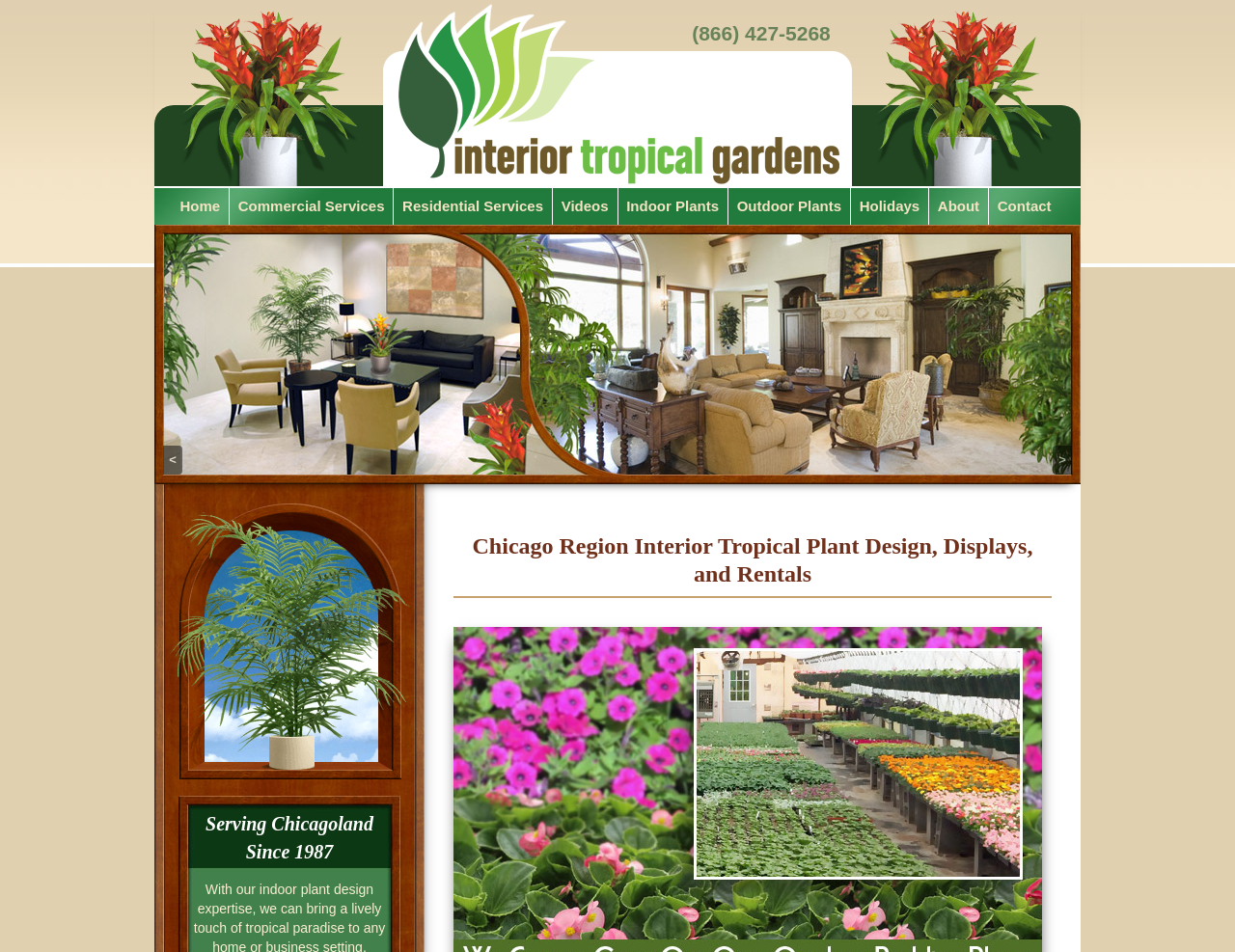How many navigation links are on the top of the webpage?
Based on the image, provide your answer in one word or phrase.

9